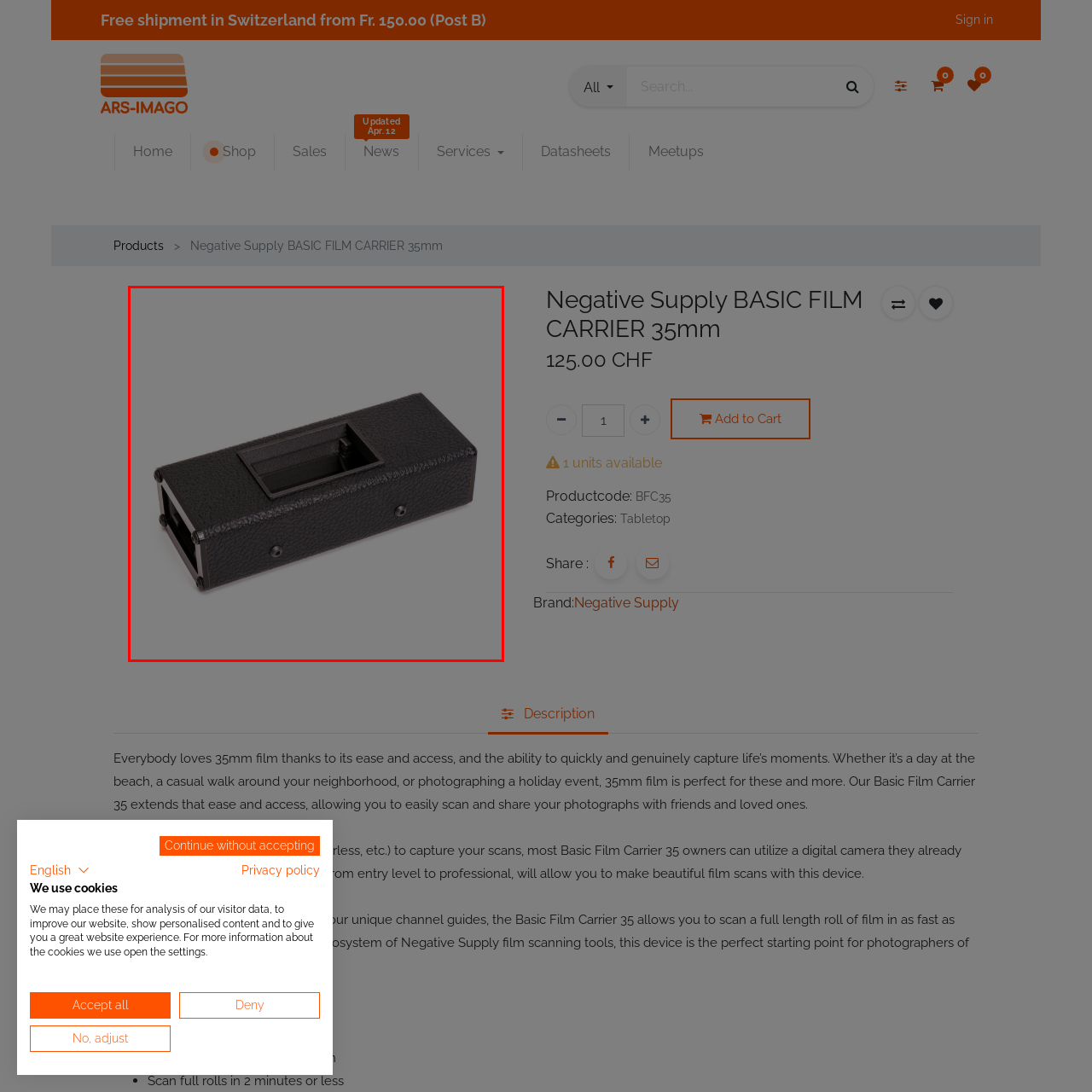Please review the portion of the image contained within the red boundary and provide a detailed answer to the subsequent question, referencing the image: What is the material of the device's exterior?

The device has a sleek, rectangular design featuring a textured black exterior, which not only provides a classic aesthetic but also ensures durability.